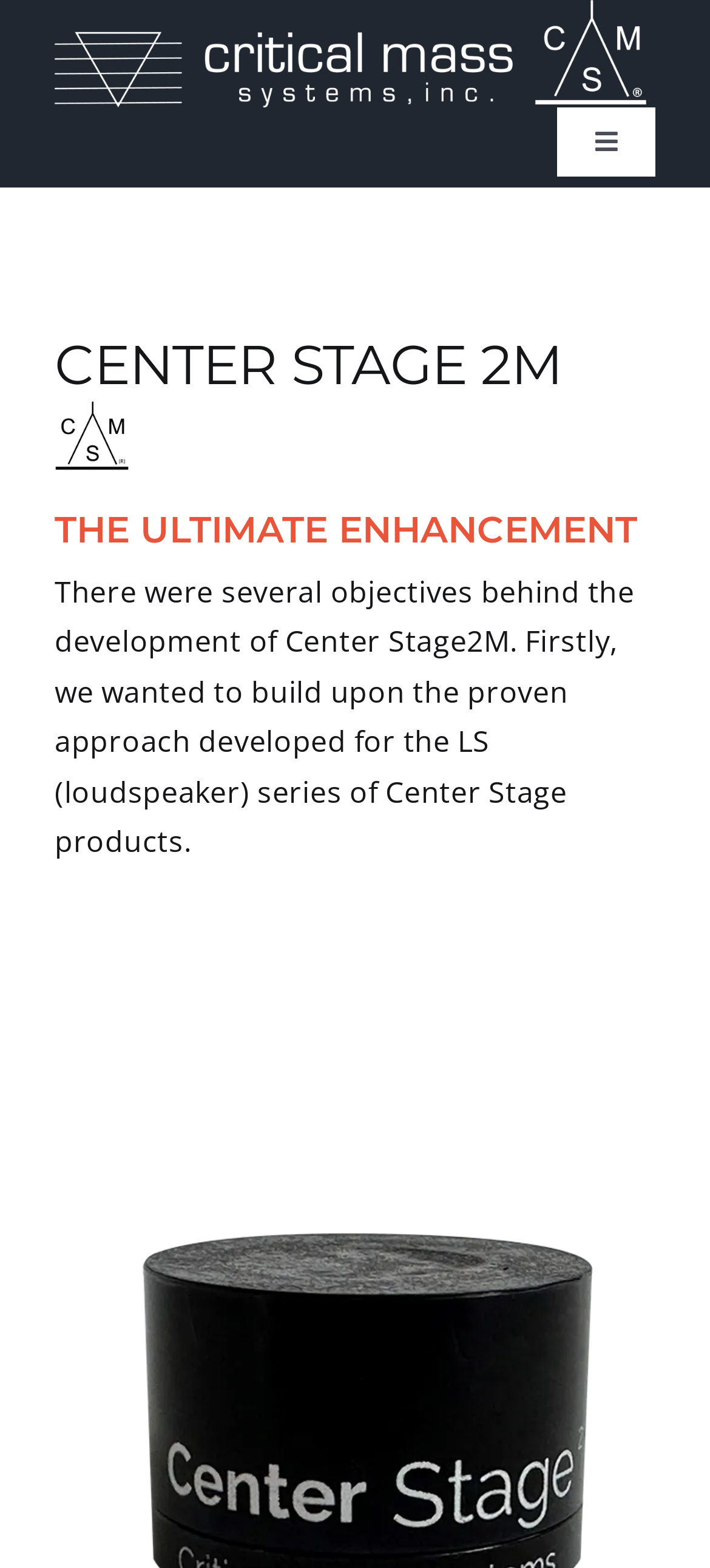Identify the text that serves as the heading for the webpage and generate it.

CENTER STAGE 2M  